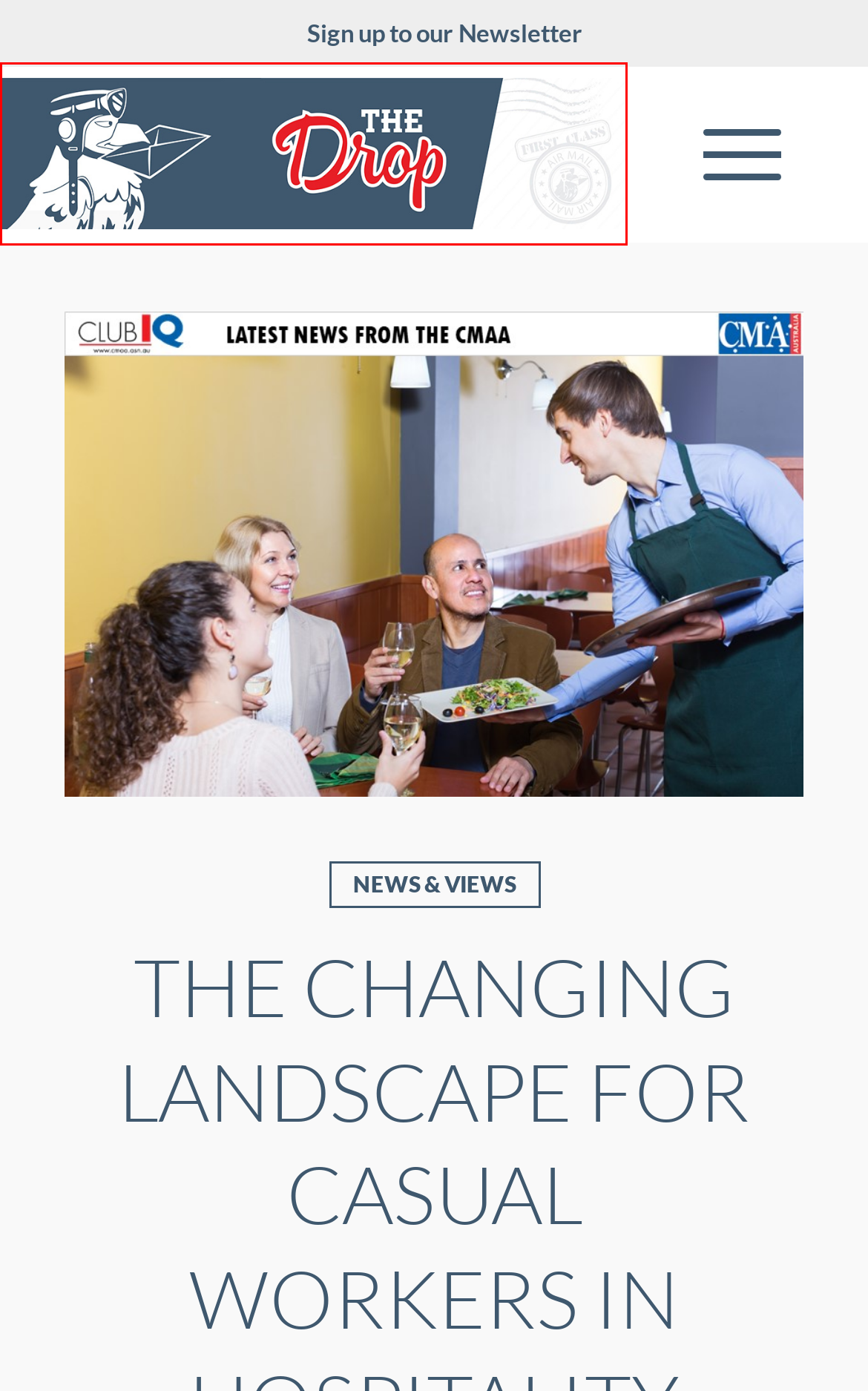Look at the screenshot of a webpage where a red rectangle bounding box is present. Choose the webpage description that best describes the new webpage after clicking the element inside the red bounding box. Here are the candidates:
A. GAMING GOLD - MOAMA - The Drop
B. Home - The Drop
C. THREE TIPS TO CUSTOMER RECOVERY - The Drop
D. News & Views Archives - The Drop
E. Terms and Conditions - The Drop
F. Sign up to our Newsletter Detail - The Drop
G. 5 DESSERT TRENDS YOU NEED TO KNOW ABOUT - The Drop
H. ROVER BLACK DOG INSTITUTE ENEWSLETTER - NOVEMBER - The Drop

B